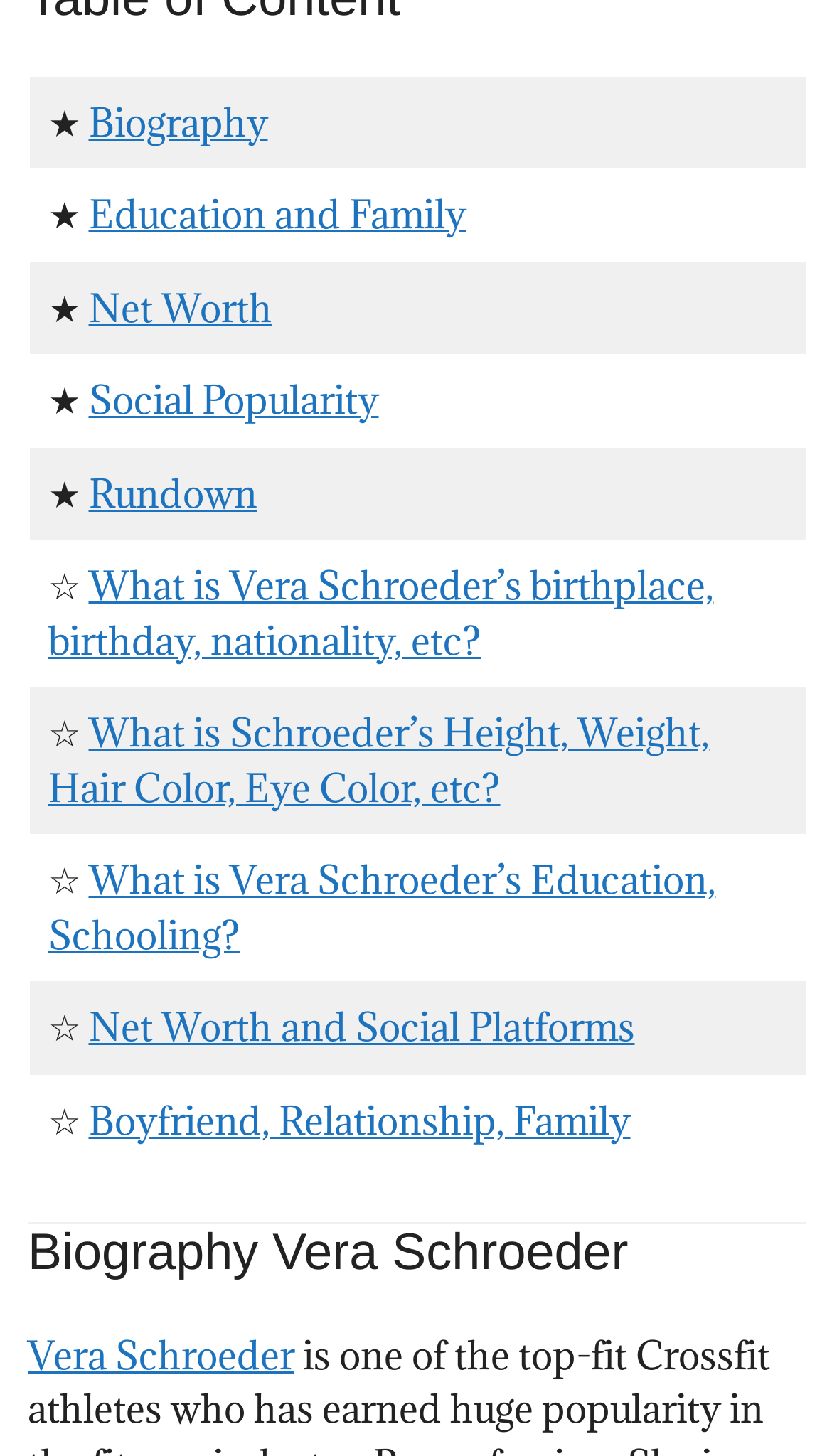Can you provide the bounding box coordinates for the element that should be clicked to implement the instruction: "View Education and Family"?

[0.106, 0.13, 0.56, 0.164]